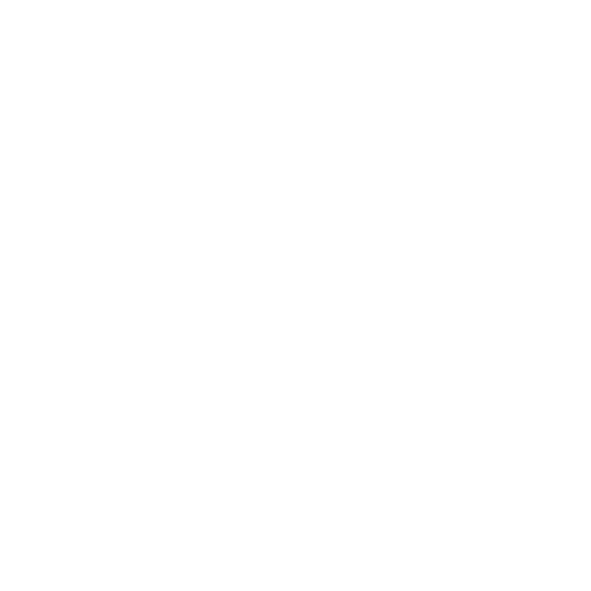Give a short answer to this question using one word or a phrase:
What is the size of the camera's LCD display?

3.0-inch